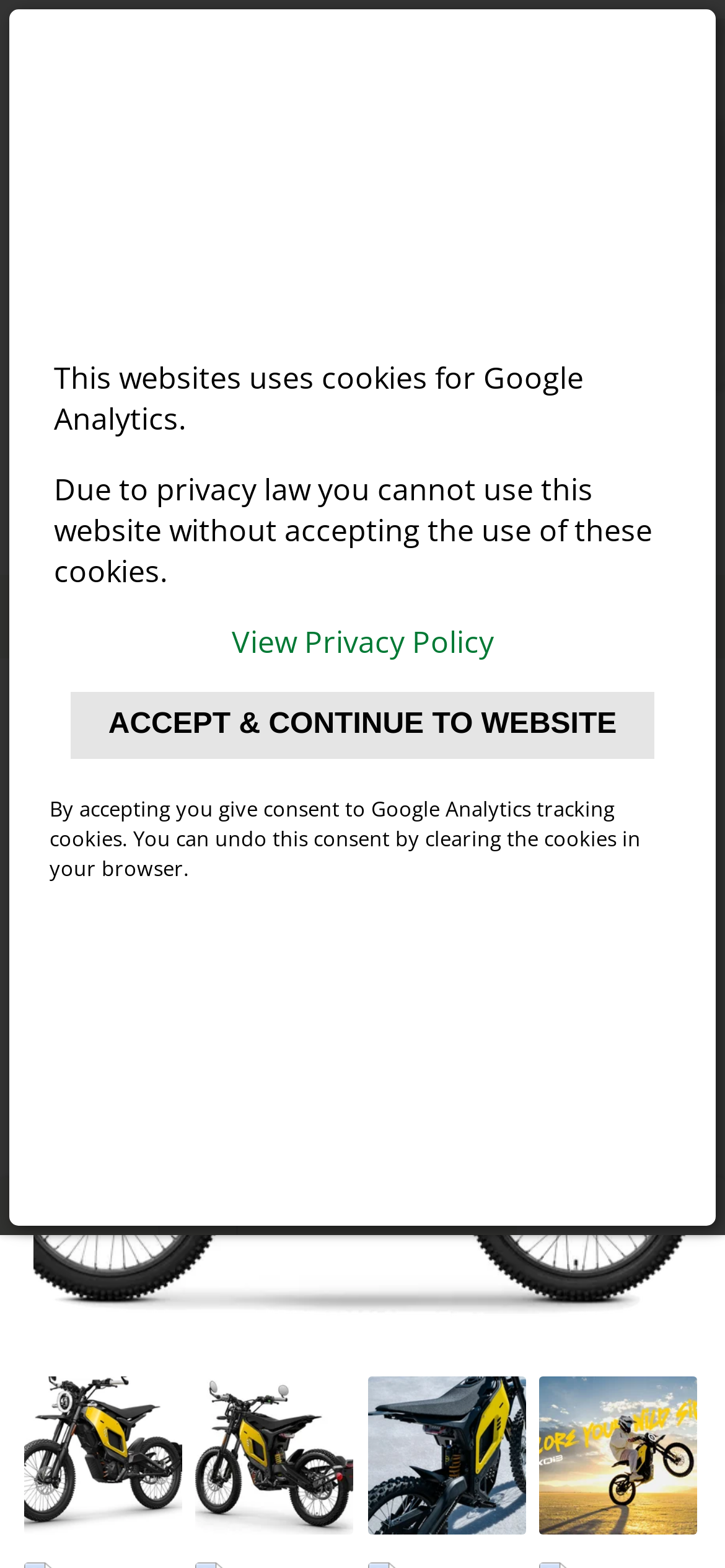Using the given element description, provide the bounding box coordinates (top-left x, top-left y, bottom-right x, bottom-right y) for the corresponding UI element in the screenshot: 🇺🇸

[0.803, 0.367, 0.982, 0.42]